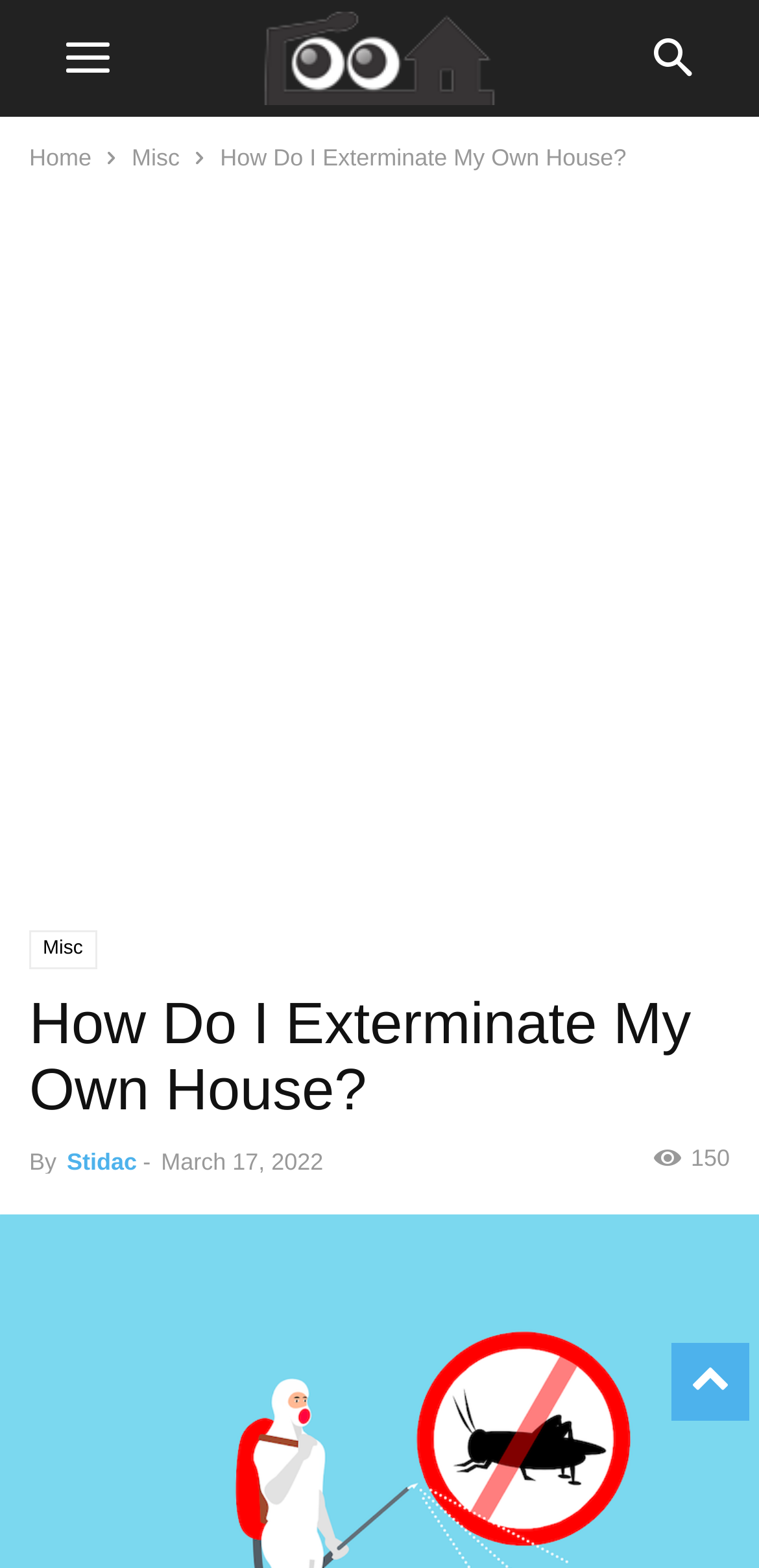What is the author of the article?
Using the visual information, reply with a single word or short phrase.

Stidac